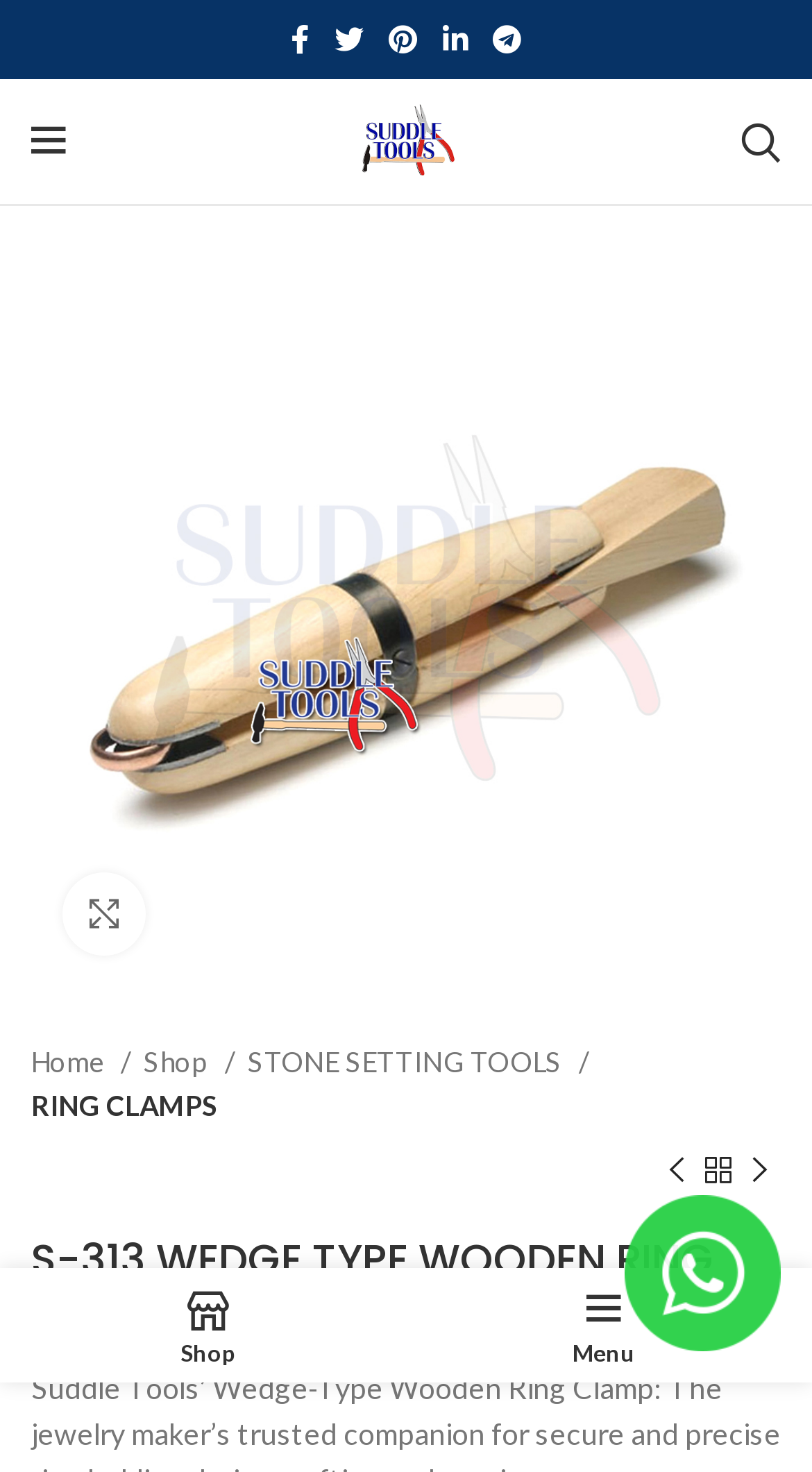Determine the bounding box coordinates of the region to click in order to accomplish the following instruction: "Go to previous product". Provide the coordinates as four float numbers between 0 and 1, specifically [left, top, right, bottom].

[0.808, 0.782, 0.859, 0.81]